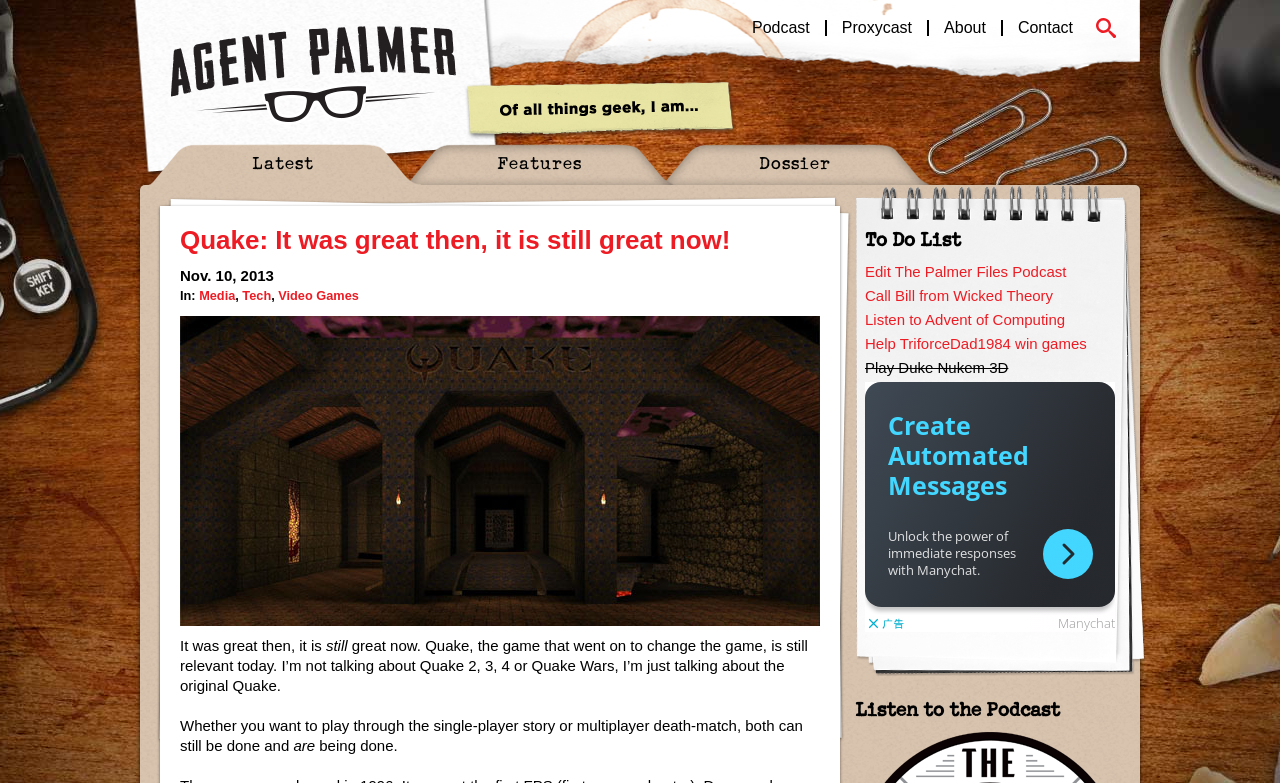Please identify the bounding box coordinates of the clickable element to fulfill the following instruction: "Get the book". The coordinates should be four float numbers between 0 and 1, i.e., [left, top, right, bottom].

None